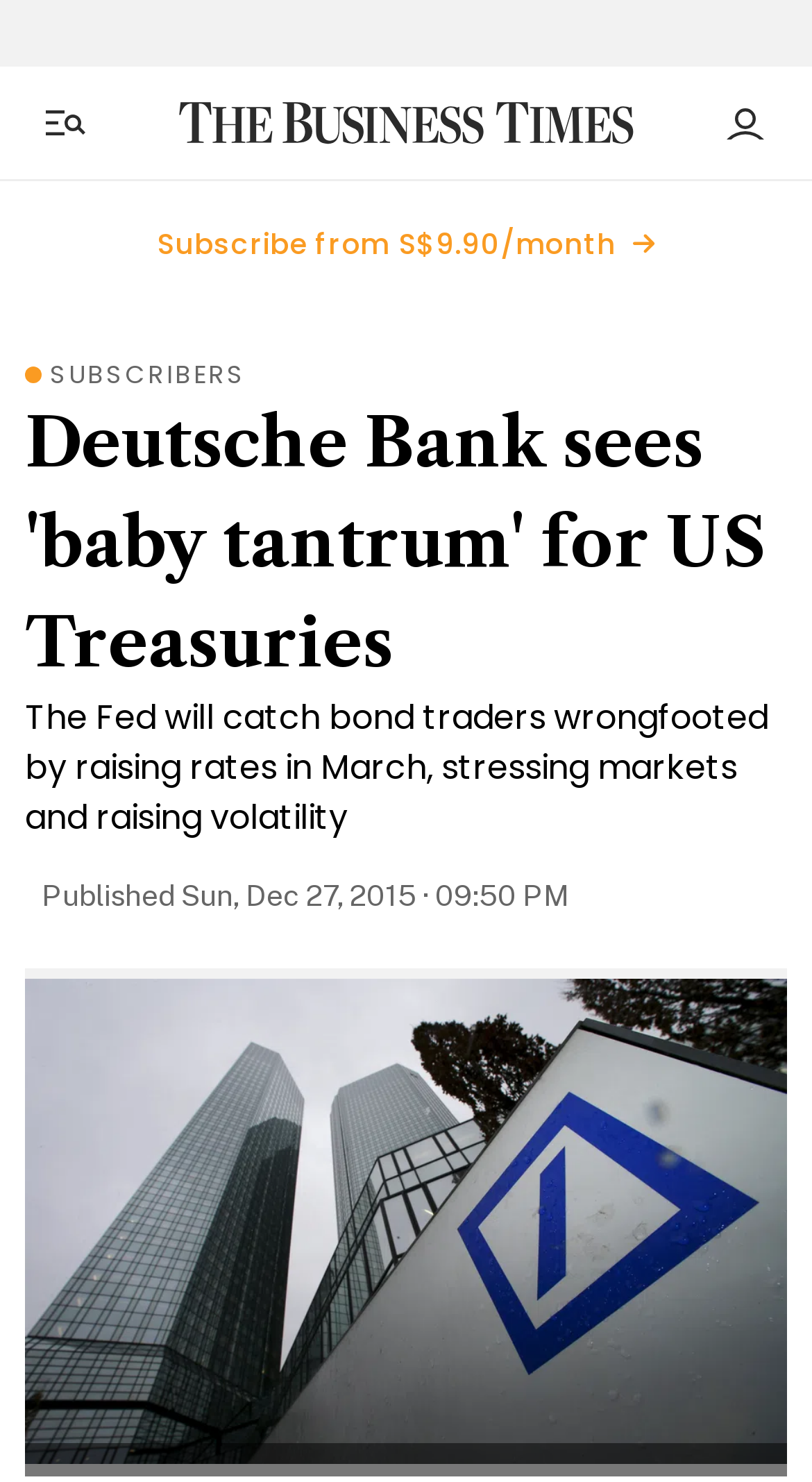Provide the text content of the webpage's main heading.

Deutsche Bank sees 'baby tantrum' for US Treasuries